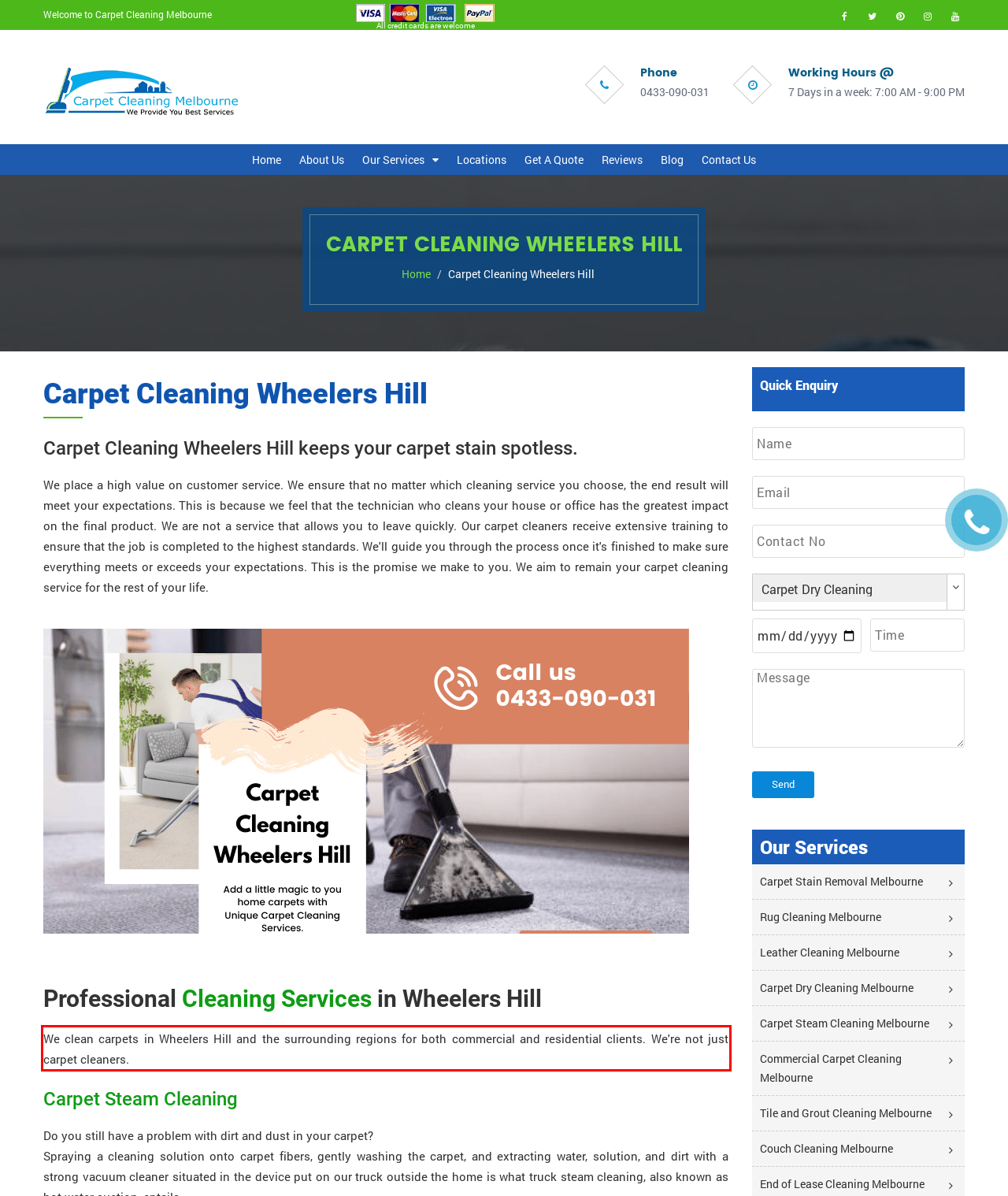Examine the screenshot of the webpage, locate the red bounding box, and generate the text contained within it.

We clean carpets in Wheelers Hill and the surrounding regions for both commercial and residential clients. We're not just carpet cleaners.